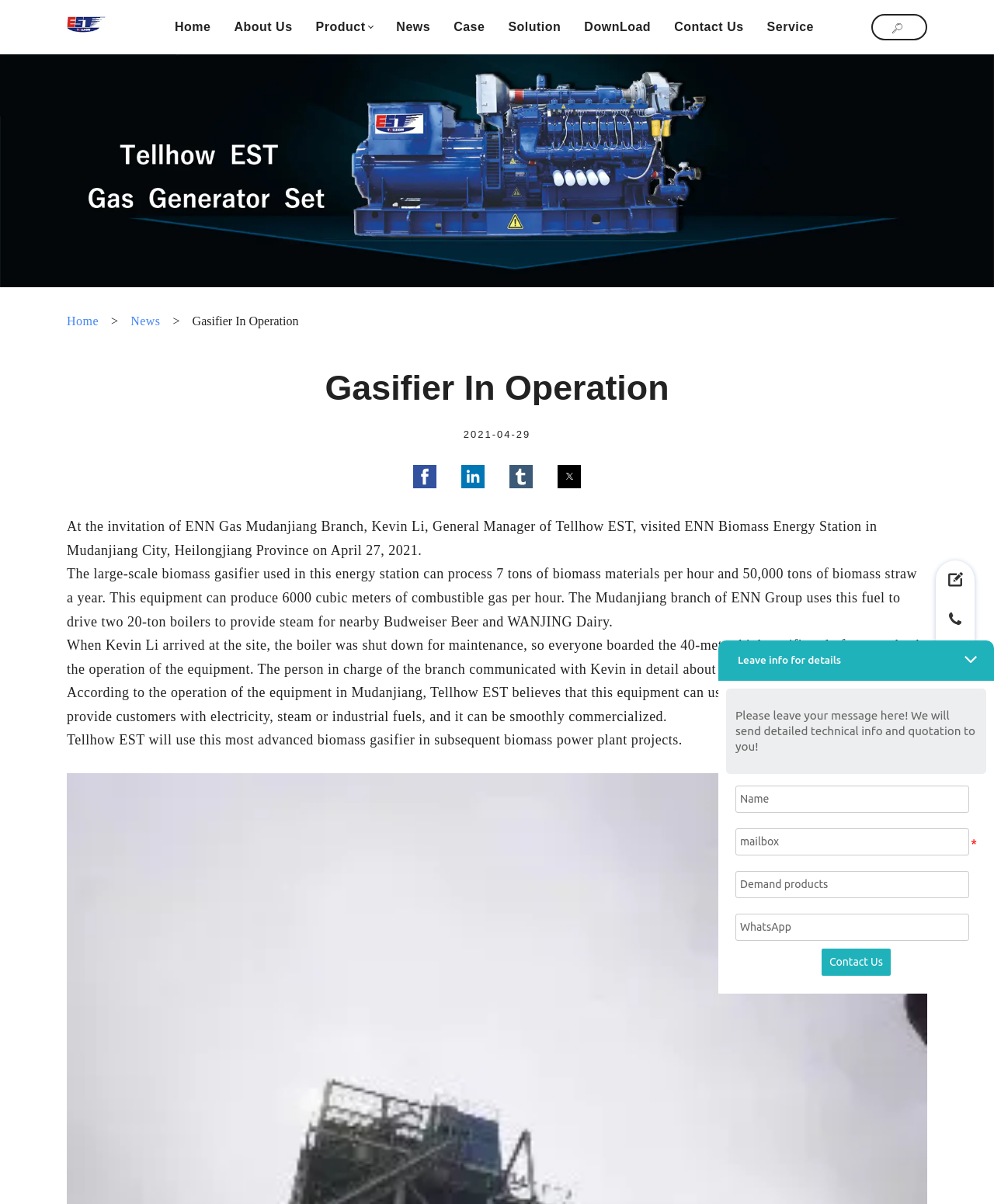Identify the coordinates of the bounding box for the element that must be clicked to accomplish the instruction: "Click the 'Contact Us' link".

[0.678, 0.014, 0.748, 0.031]